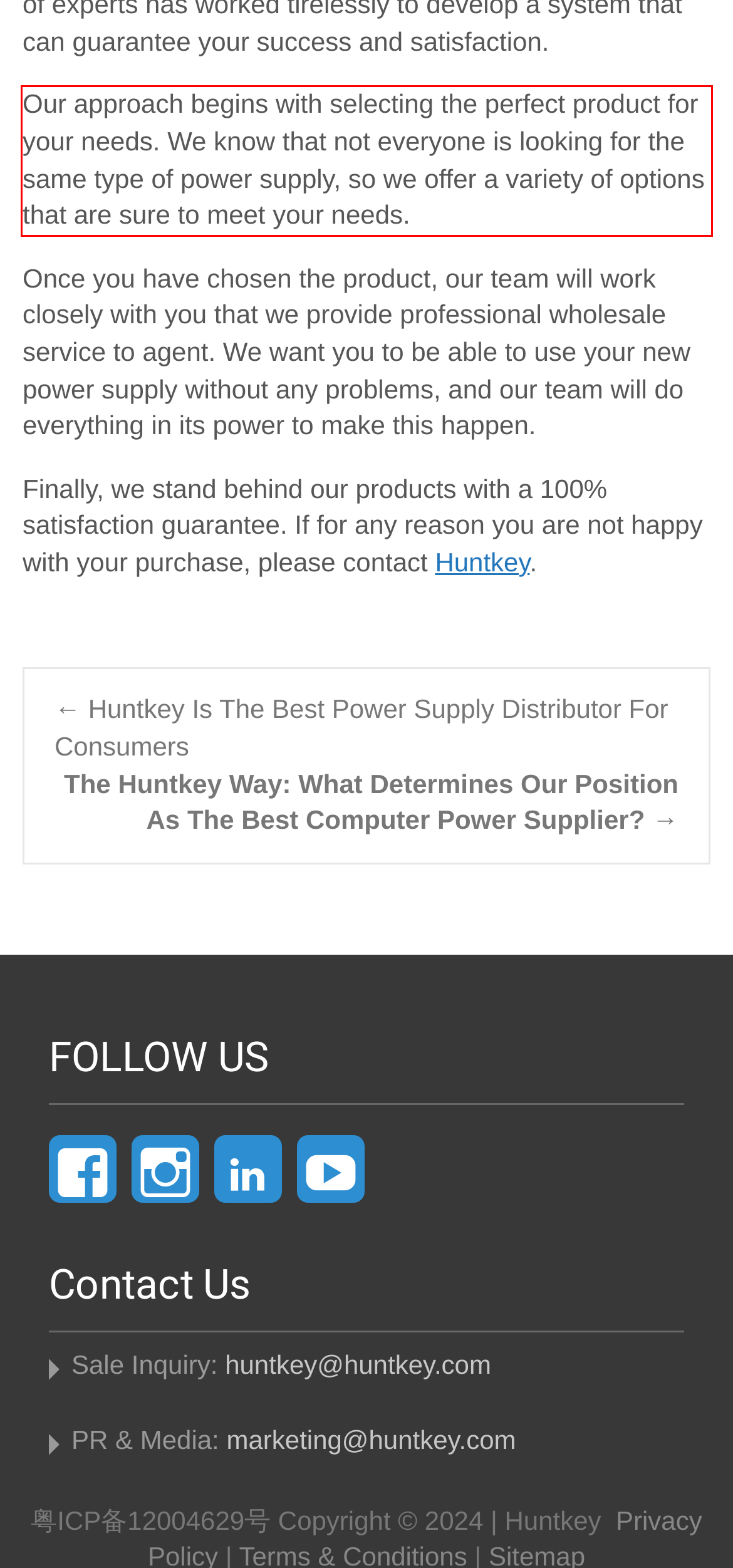Extract and provide the text found inside the red rectangle in the screenshot of the webpage.

Our approach begins with selecting the perfect product for your needs. We know that not everyone is looking for the same type of power supply, so we offer a variety of options that are sure to meet your needs.